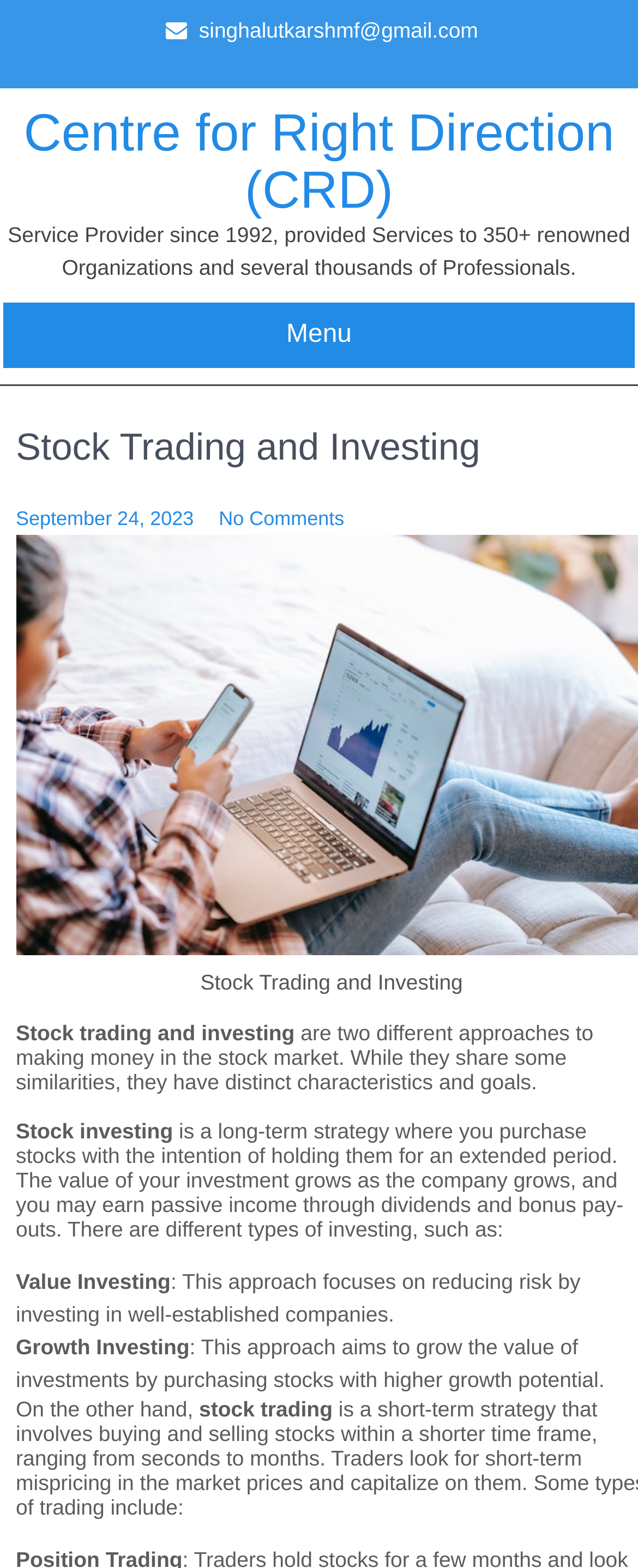What is the name of the service provider?
Please give a detailed answer to the question using the information shown in the image.

The name of the service provider can be found in the heading element, which is 'Centre for Right Direction (CRD)'. This is also a link that can be clicked to navigate to a different page.